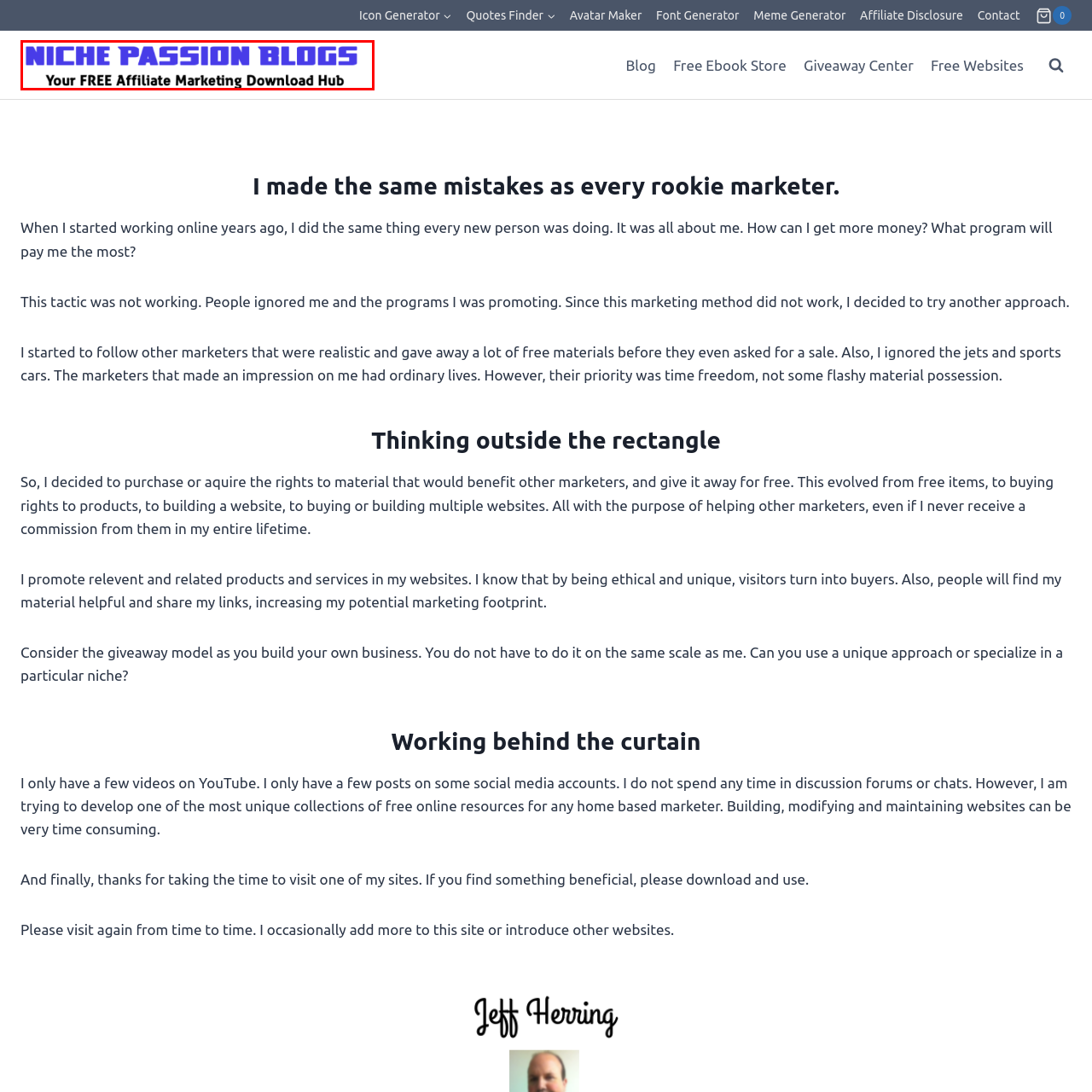Generate a comprehensive caption for the image section marked by the red box.

The image presents the logo and tagline of "Niche Passion Blogs," prominently displayed in bold, blue lettering. The logo showcases the phrase "Niche Passion Blogs" as the centerpiece, emphasizing its identity as a platform dedicated to affiliate marketing. Beneath the title, the tagline reads "Your FREE Affiliate Marketing Download Hub," indicating that this website offers various free resources, tools, and downloads for individuals interested in affiliate marketing. This design is aimed at attracting users seeking to enhance their marketing efforts and knowledge in a user-friendly manner.